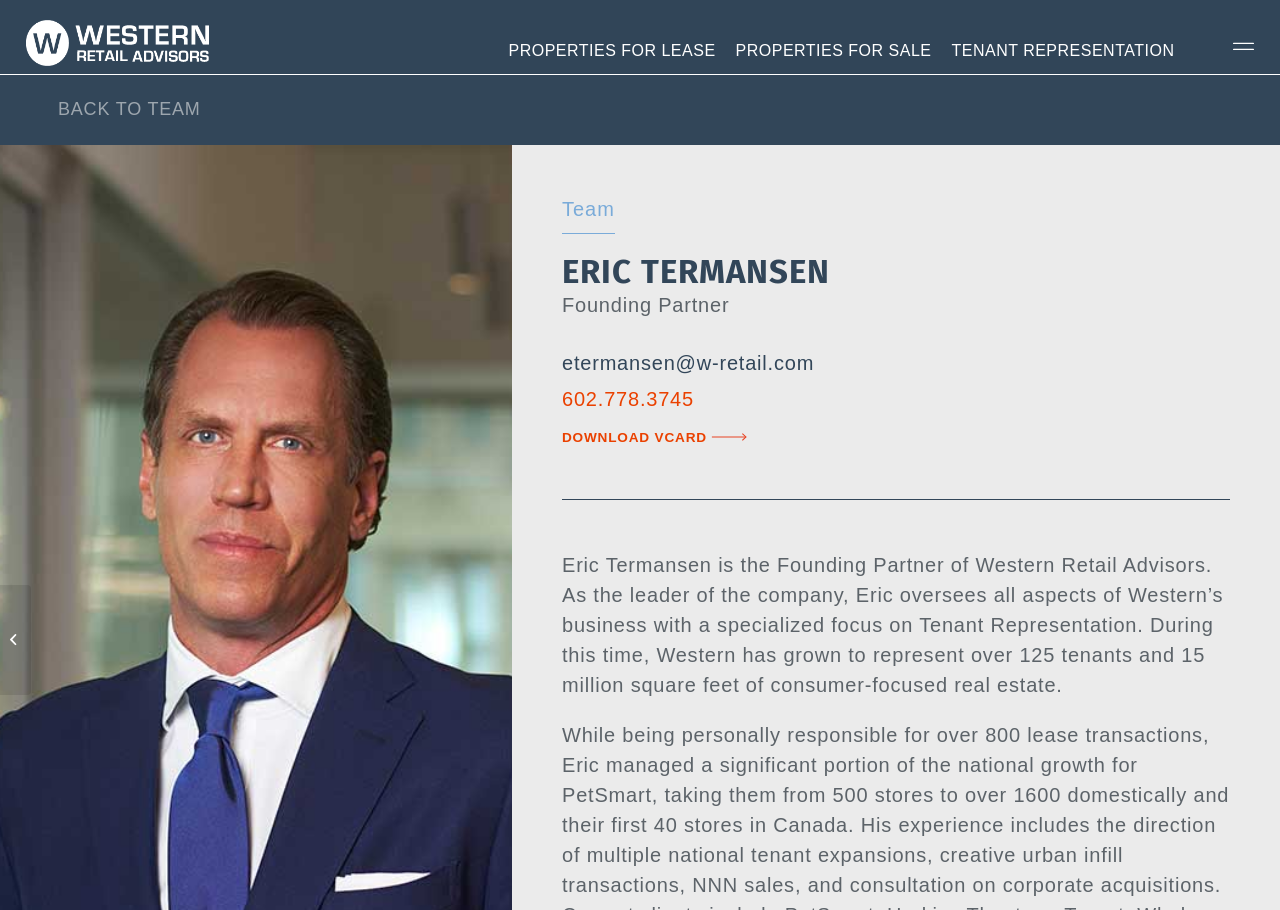Determine the bounding box coordinates of the clickable element to achieve the following action: 'Click on PROPERTIES FOR LEASE'. Provide the coordinates as four float values between 0 and 1, formatted as [left, top, right, bottom].

[0.389, 0.049, 0.567, 0.064]